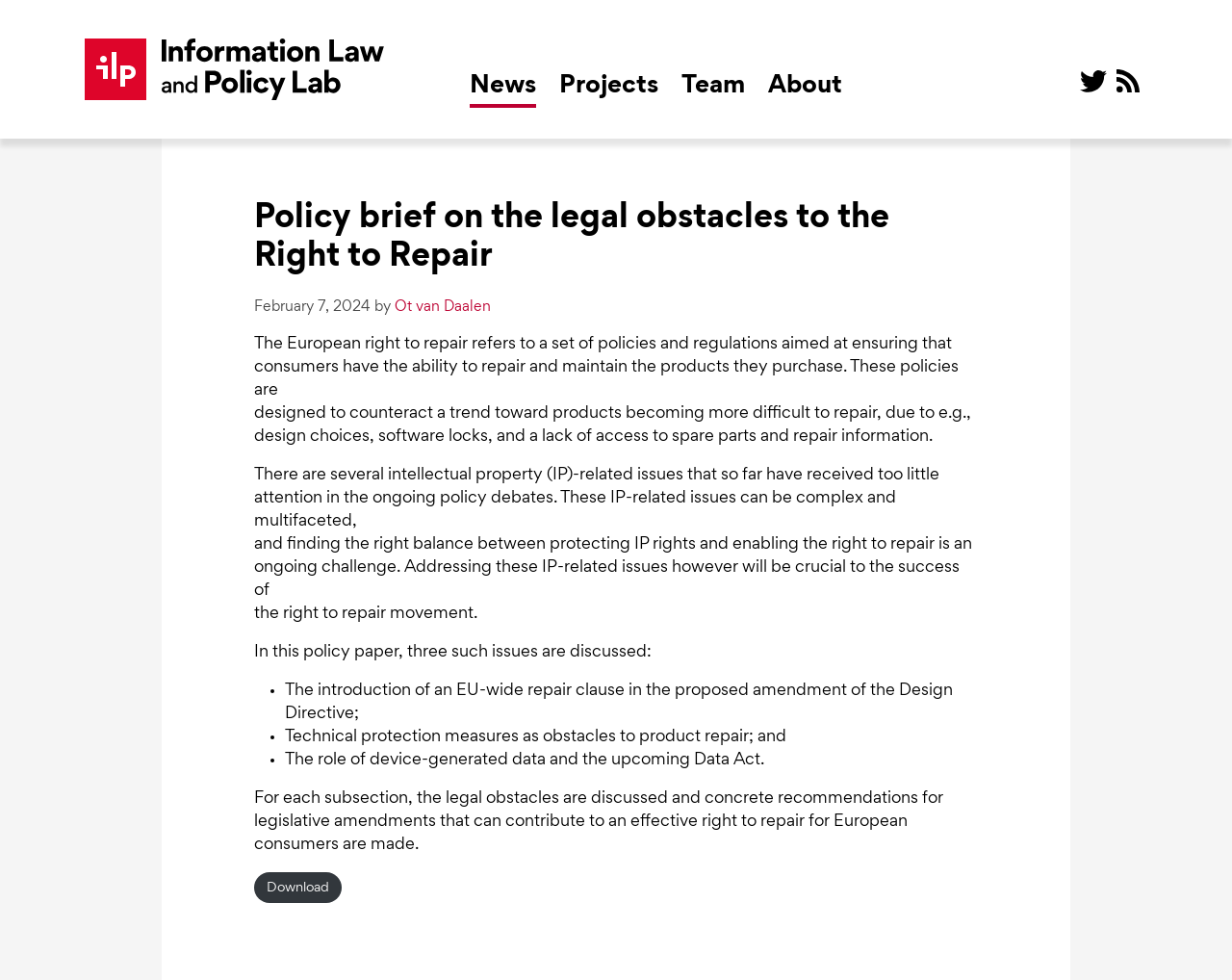Find the bounding box of the element with the following description: "Ot van Daalen". The coordinates must be four float numbers between 0 and 1, formatted as [left, top, right, bottom].

[0.32, 0.307, 0.398, 0.321]